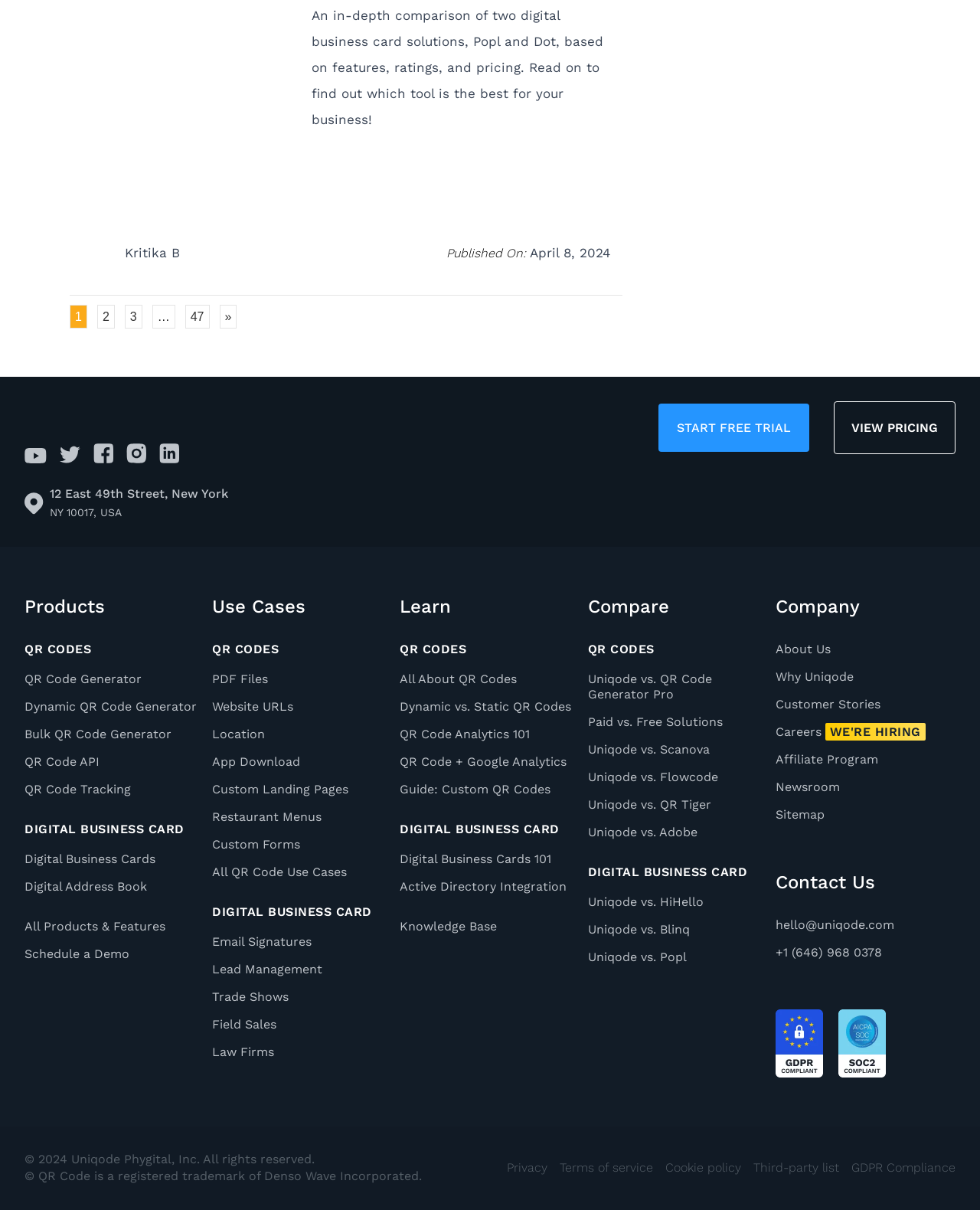Bounding box coordinates should be provided in the format (top-left x, top-left y, bottom-right x, bottom-right y) with all values between 0 and 1. Identify the bounding box for this UI element: high-stakes cases

None